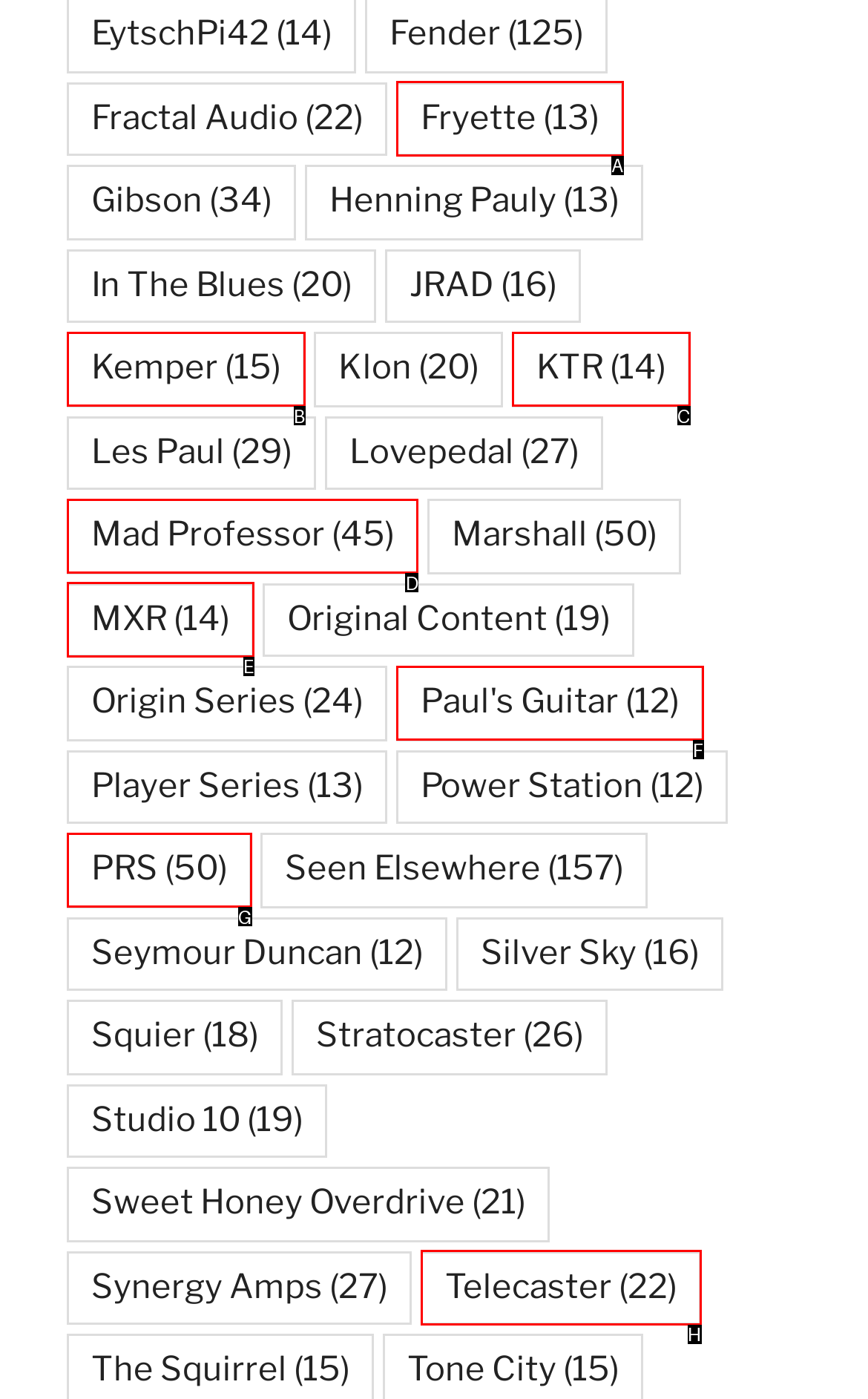Select the letter of the element you need to click to complete this task: Explore Mad Professor
Answer using the letter from the specified choices.

D